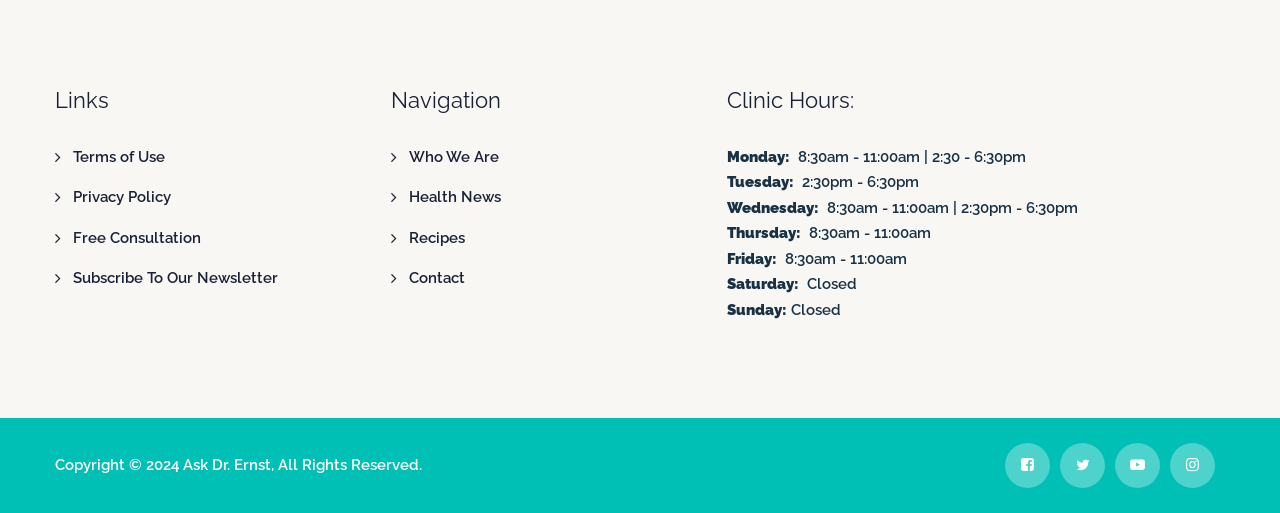Using the given element description, provide the bounding box coordinates (top-left x, top-left y, bottom-right x, bottom-right y) for the corresponding UI element in the screenshot: Subscribe To Our Newsletter

[0.043, 0.519, 0.217, 0.568]